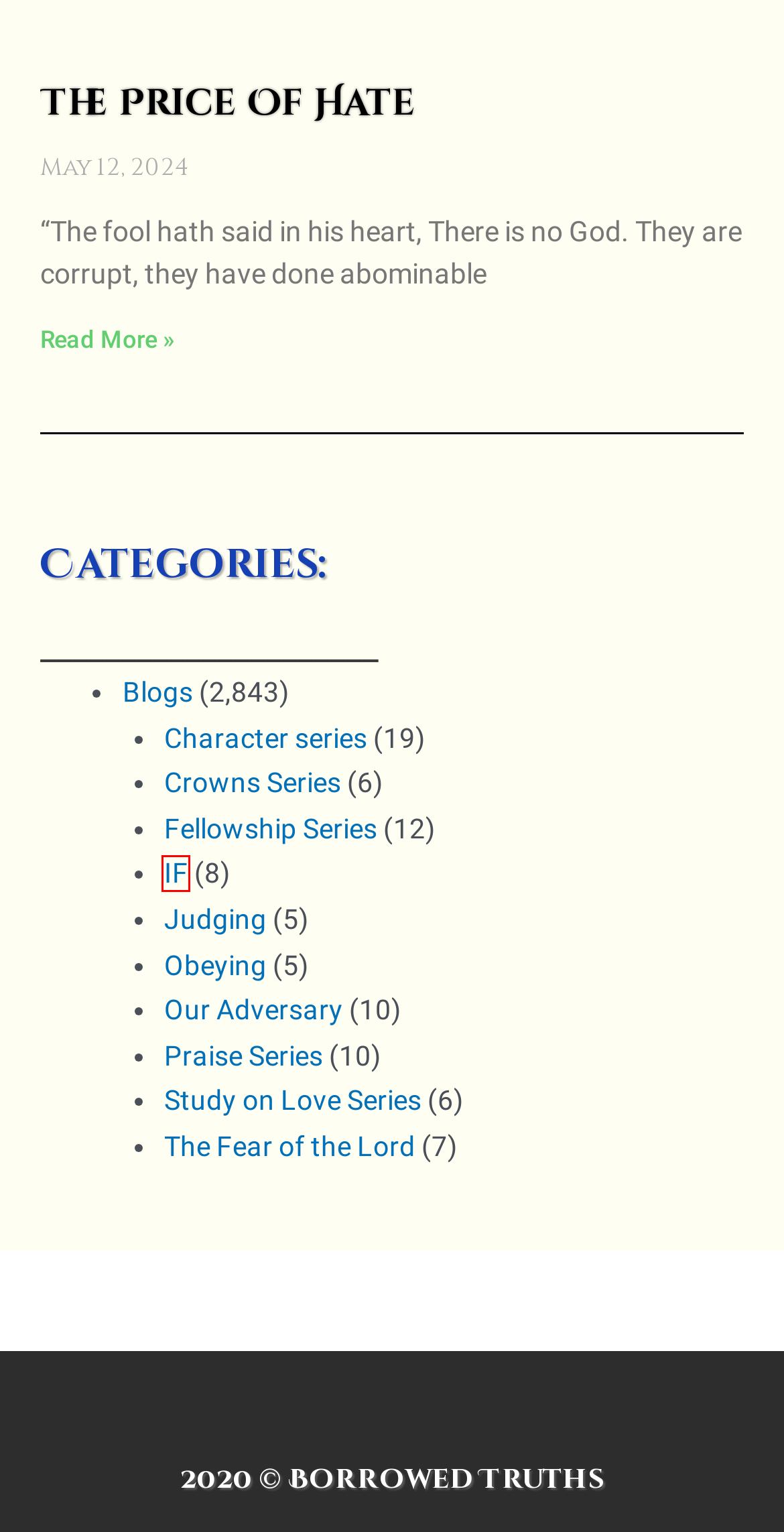A screenshot of a webpage is given with a red bounding box around a UI element. Choose the description that best matches the new webpage shown after clicking the element within the red bounding box. Here are the candidates:
A. Character series – Borrowed Truths
B. Fellowship Series – Borrowed Truths
C. The Price Of Hate – Borrowed Truths
D. Our Adversary – Borrowed Truths
E. Crowns Series – Borrowed Truths
F. Blogs – Borrowed Truths
G. IF – Borrowed Truths
H. Judging – Borrowed Truths

G